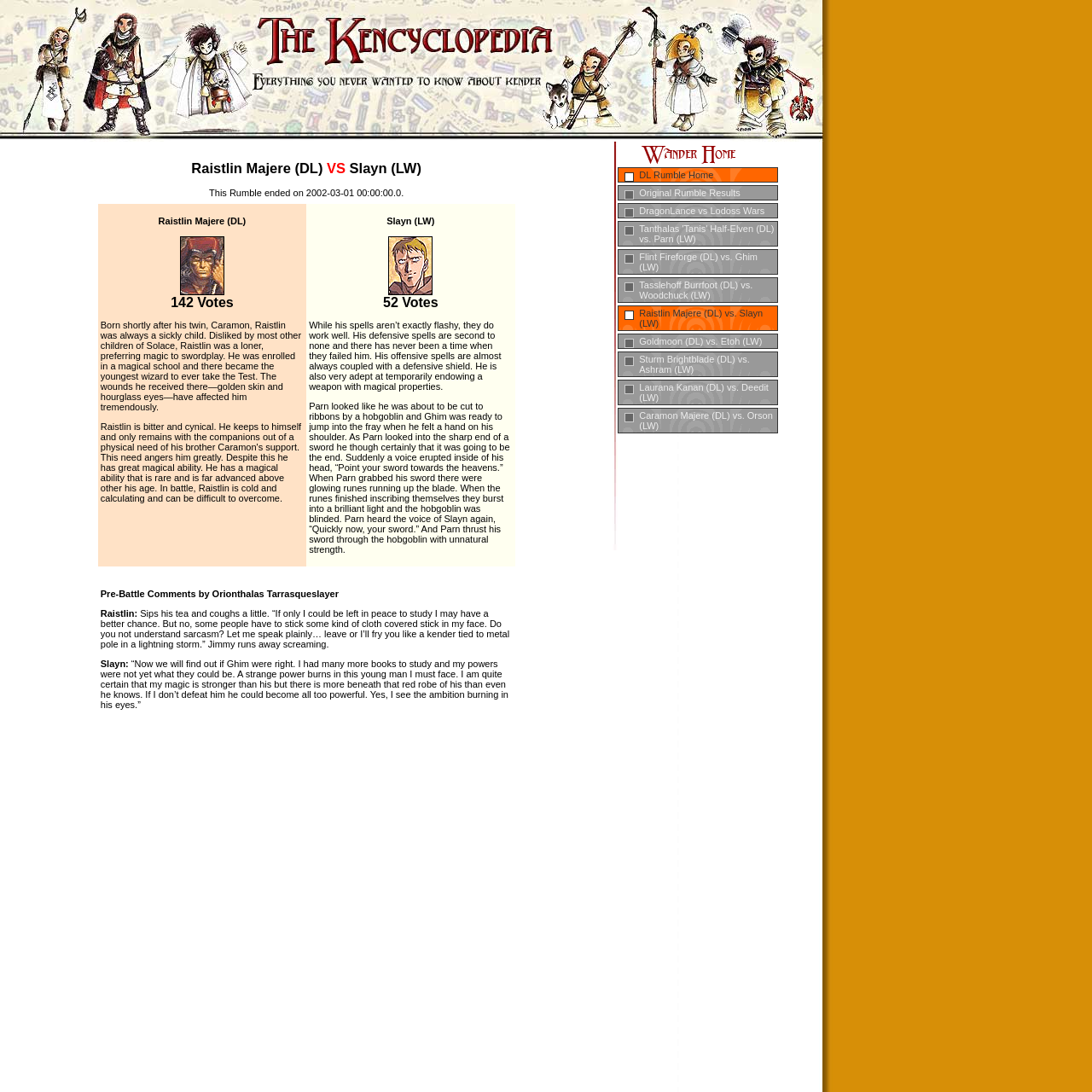Specify the bounding box coordinates for the region that must be clicked to perform the given instruction: "Click on the link to view Raistlin Majere vs Slayn Rumble".

[0.566, 0.28, 0.713, 0.303]